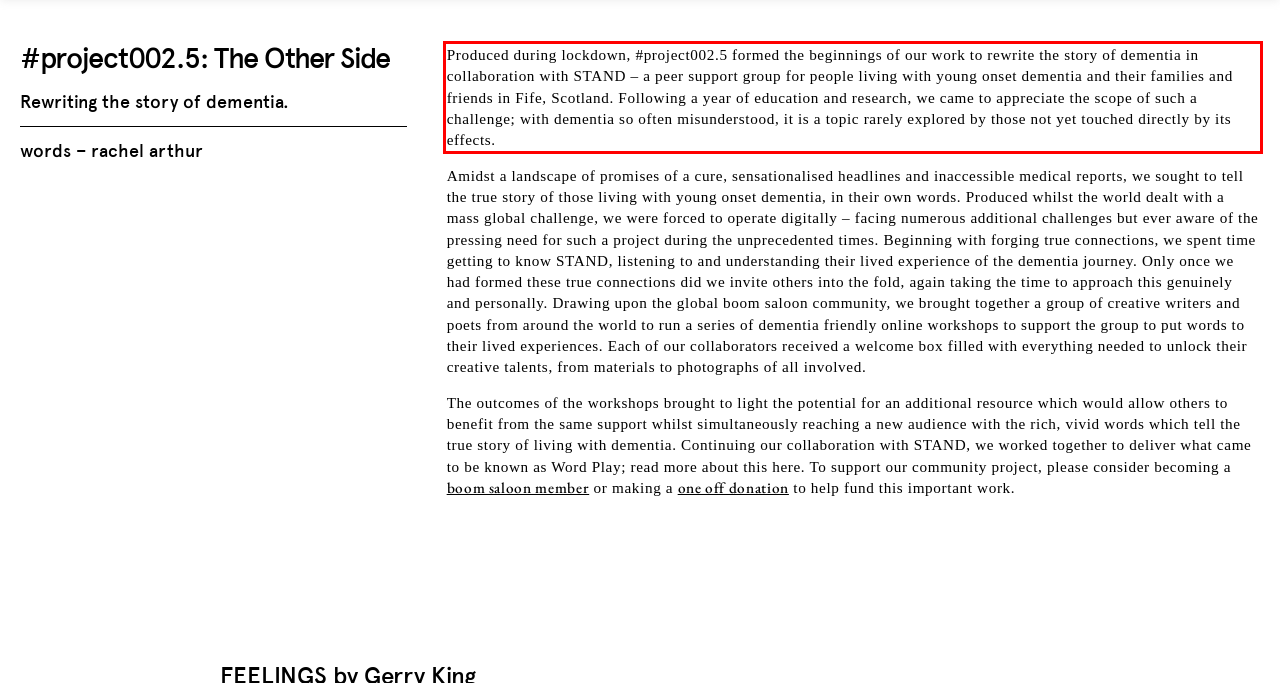Identify and extract the text within the red rectangle in the screenshot of the webpage.

Produced during lockdown, #project002.5 formed the beginnings of our work to rewrite the story of dementia in collaboration with STAND – a peer support group for people living with young onset dementia and their families and friends in Fife, Scotland. Following a year of education and research, we came to appreciate the scope of such a challenge; with dementia so often misunderstood, it is a topic rarely explored by those not yet touched directly by its effects.